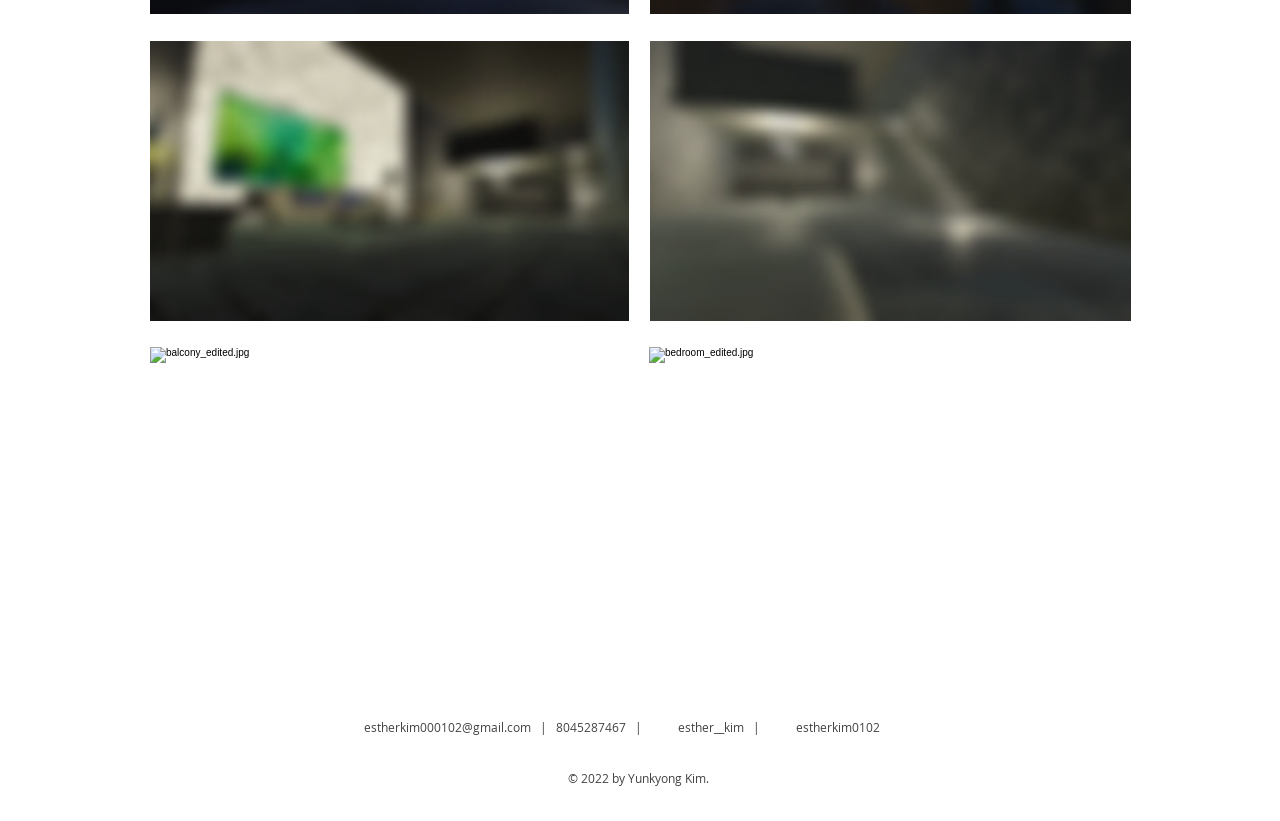Give a concise answer of one word or phrase to the question: 
How many social media links are on the webpage?

2